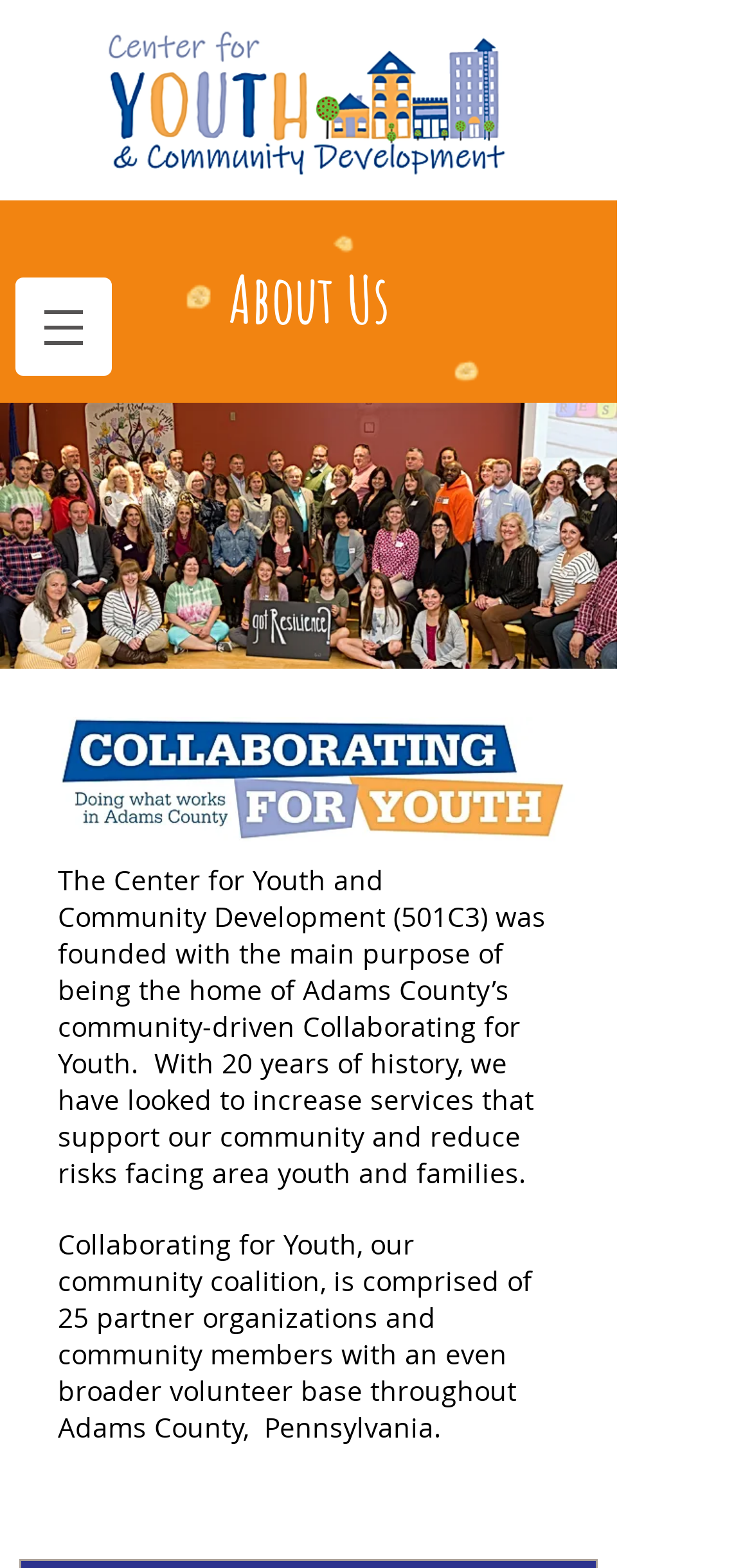What is the location of the community coalition?
Please answer the question as detailed as possible based on the image.

I inferred this answer by reading the heading element that says 'Collaborating for Youth, our community coalition, is comprised of 25 partner organizations and community members with an even broader volunteer base throughout Adams County, Pennsylvania.'